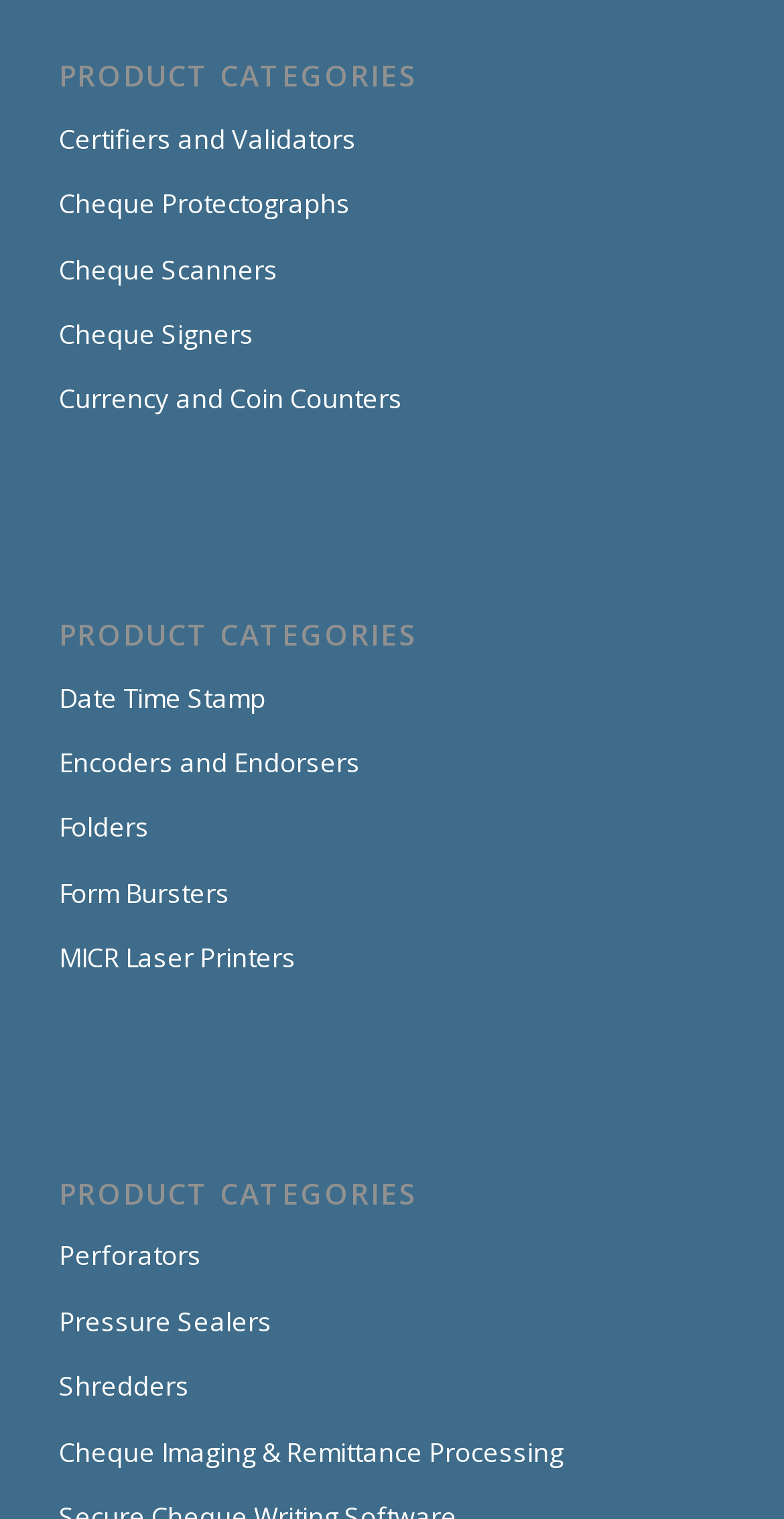Please identify the bounding box coordinates of the region to click in order to complete the given instruction: "View Certifiers and Validators". The coordinates should be four float numbers between 0 and 1, i.e., [left, top, right, bottom].

[0.075, 0.071, 0.925, 0.114]